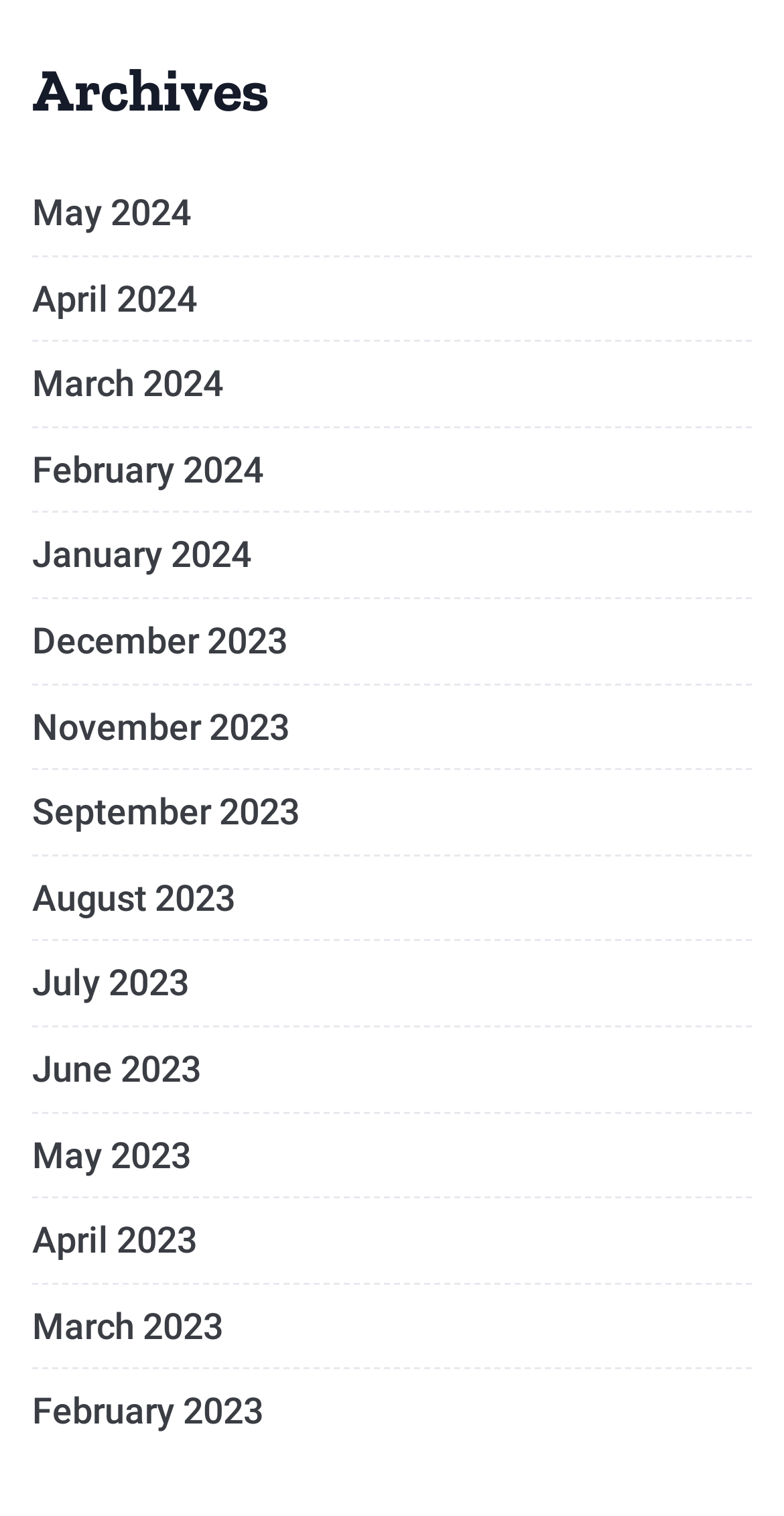Are the links in chronological order?
Answer briefly with a single word or phrase based on the image.

Yes